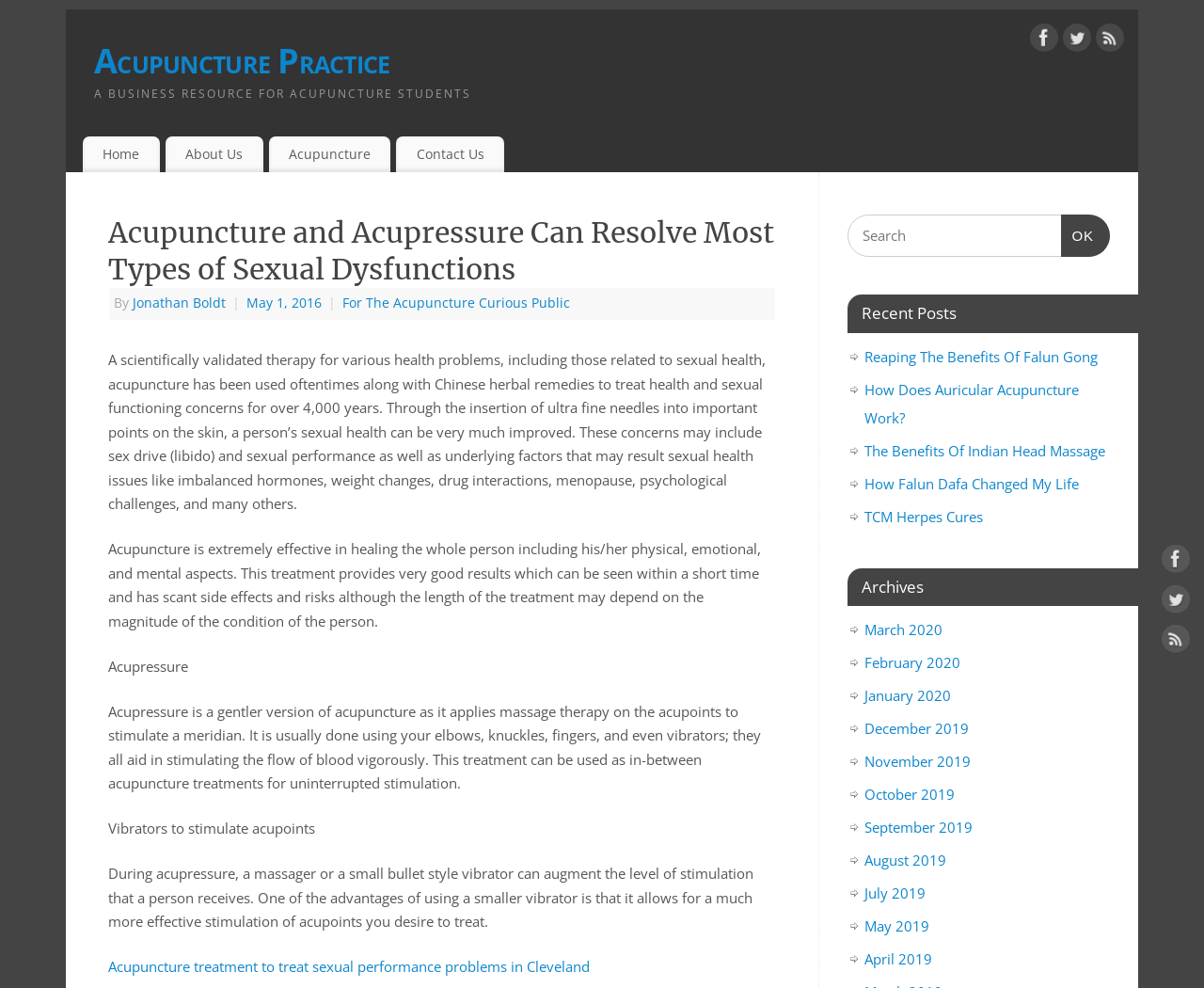Analyze the image and provide a detailed answer to the question: What is the author of the article?

The author of the article can be found by looking at the text below the main heading, where it says 'By Jonathan Boldt'.